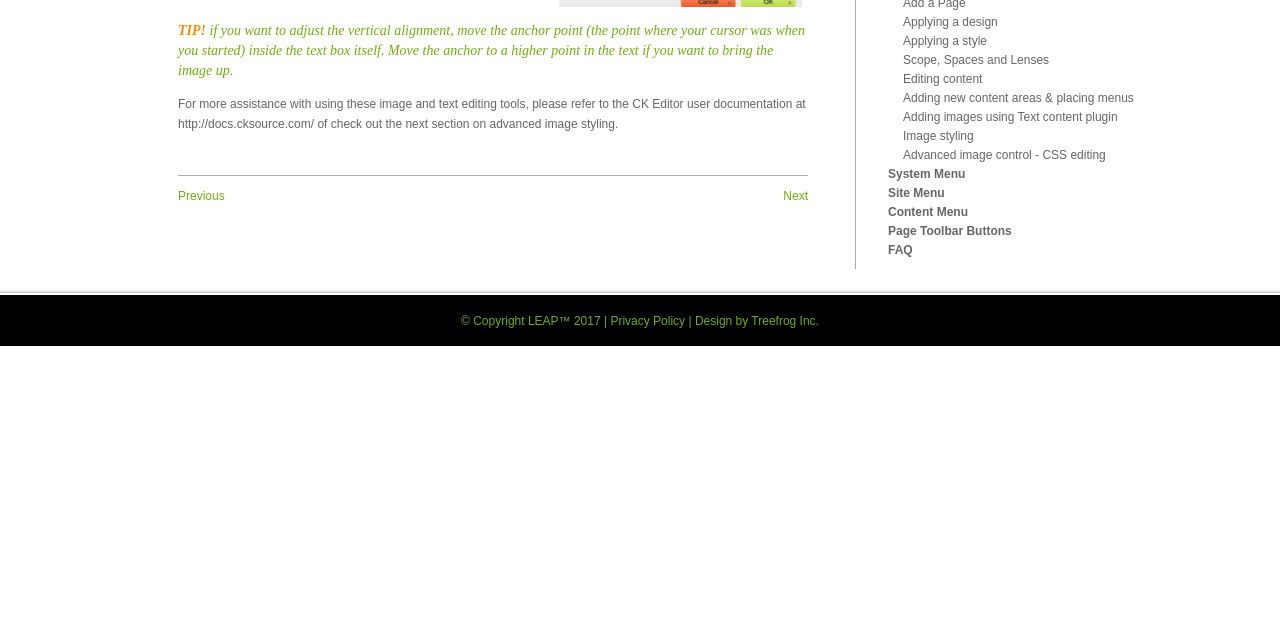Given the element description Page Toolbar Buttons, predict the bounding box coordinates for the UI element in the webpage screenshot. The format should be (top-left x, top-left y, bottom-right x, bottom-right y), and the values should be between 0 and 1.

[0.694, 0.35, 0.79, 0.372]